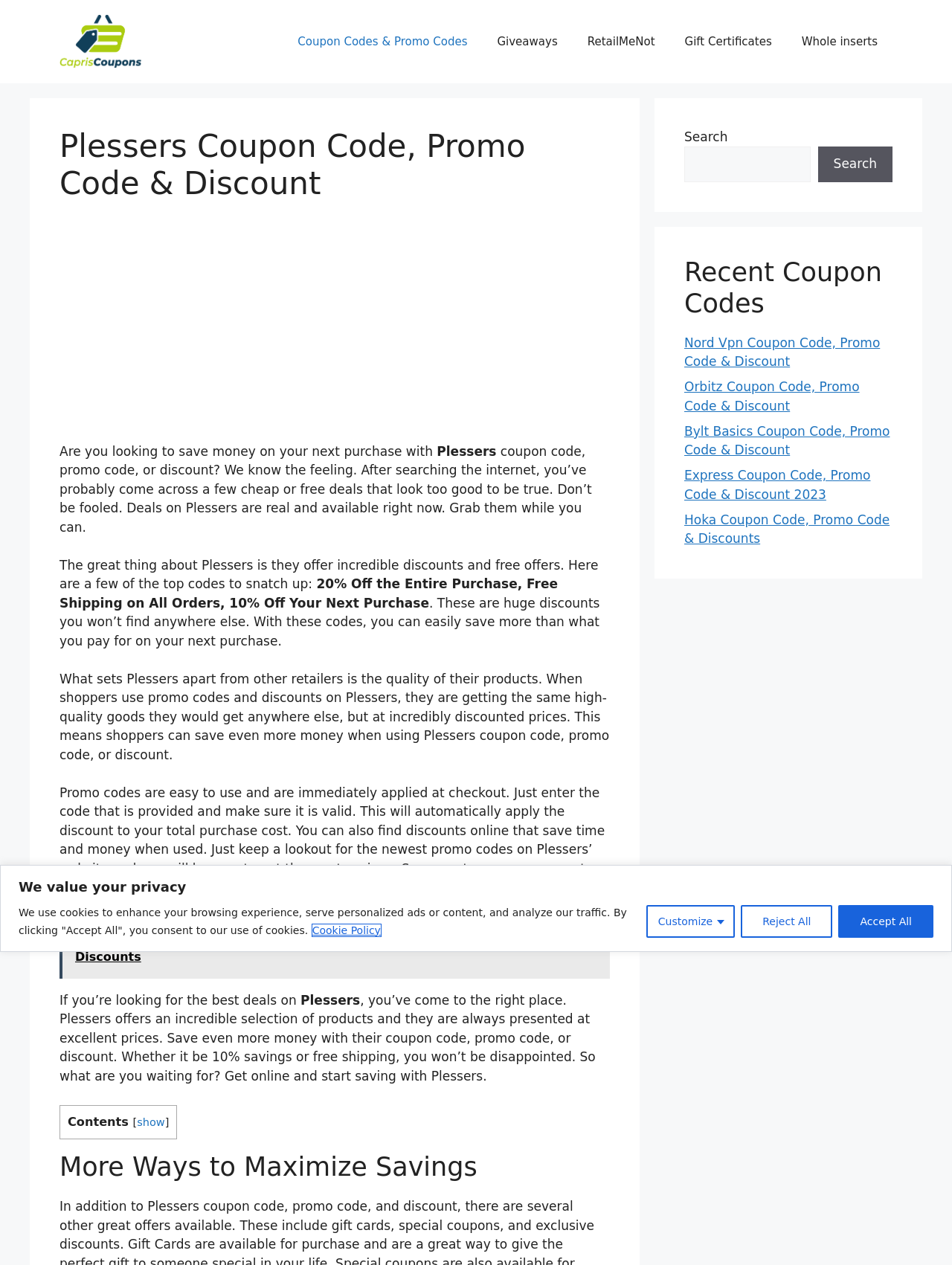Please provide the bounding box coordinates for the element that needs to be clicked to perform the instruction: "Click on Plessers coupon code". The coordinates must consist of four float numbers between 0 and 1, formatted as [left, top, right, bottom].

[0.297, 0.015, 0.507, 0.051]